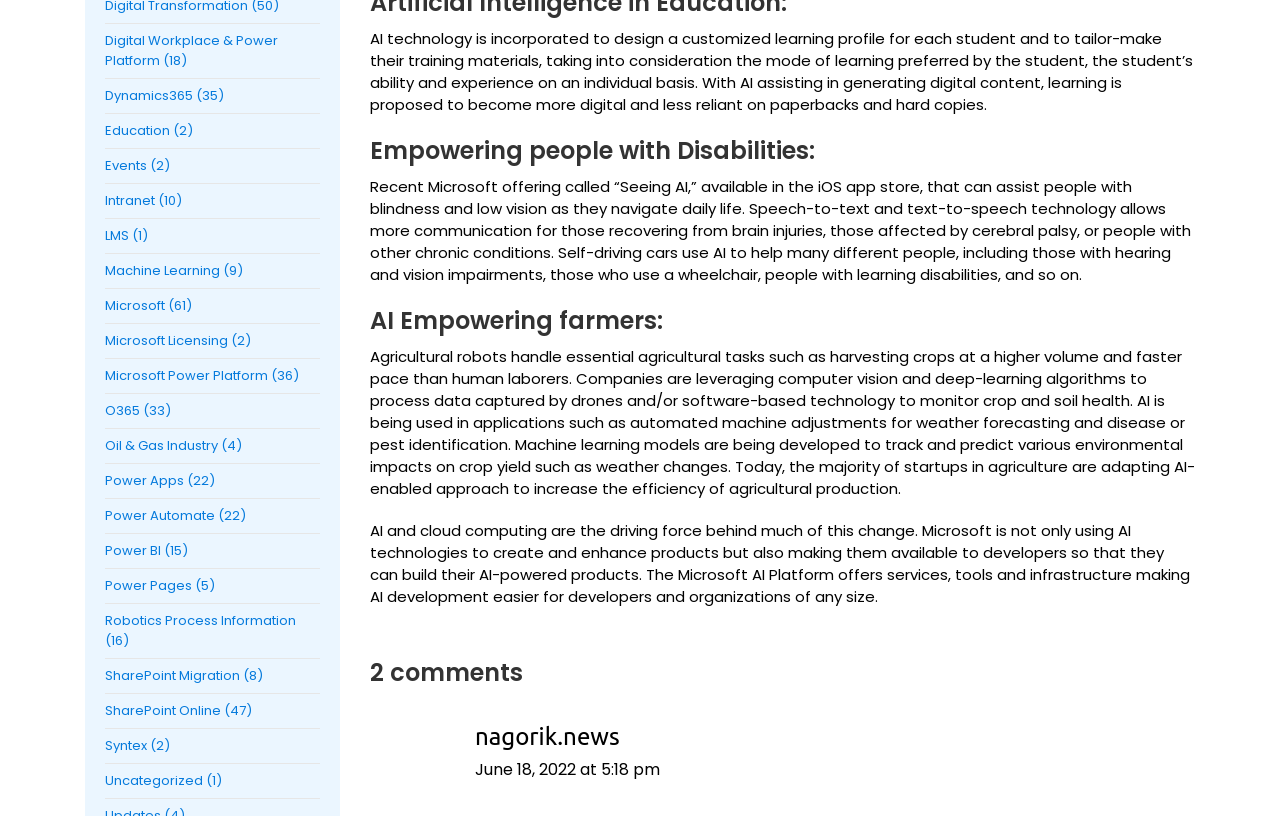How many comments are there on the webpage? Based on the image, give a response in one word or a short phrase.

2